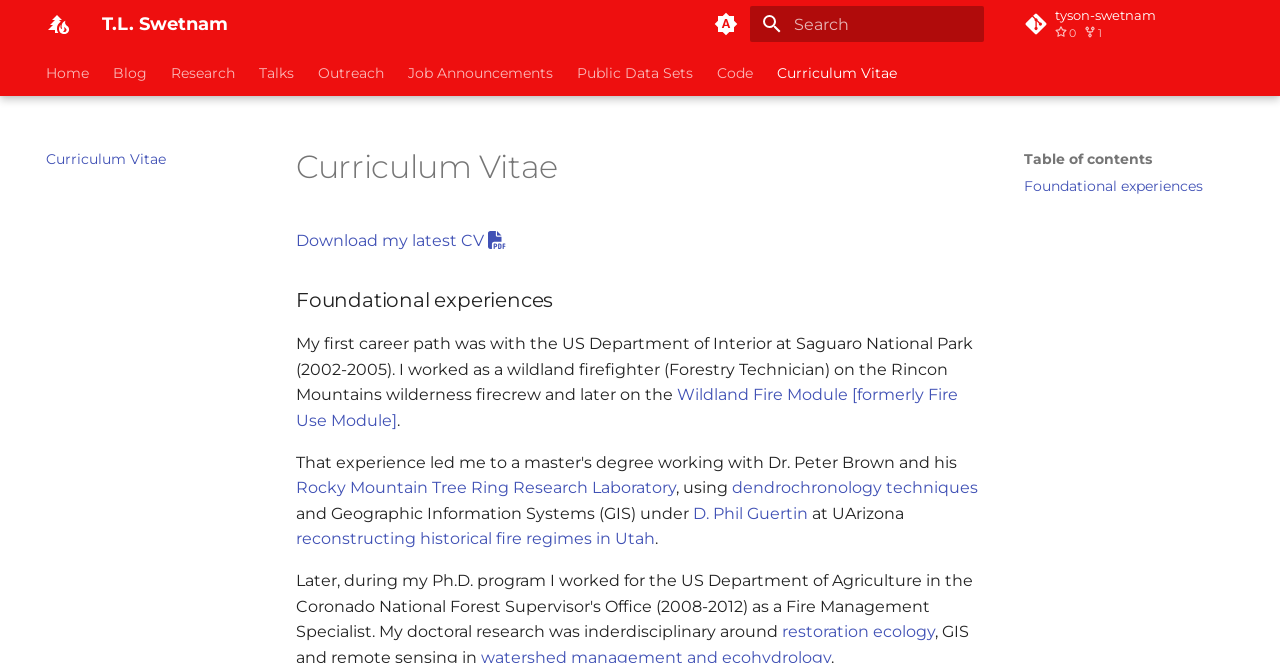Identify the bounding box for the UI element described as: "Blog". The coordinates should be four float numbers between 0 and 1, i.e., [left, top, right, bottom].

[0.088, 0.097, 0.115, 0.124]